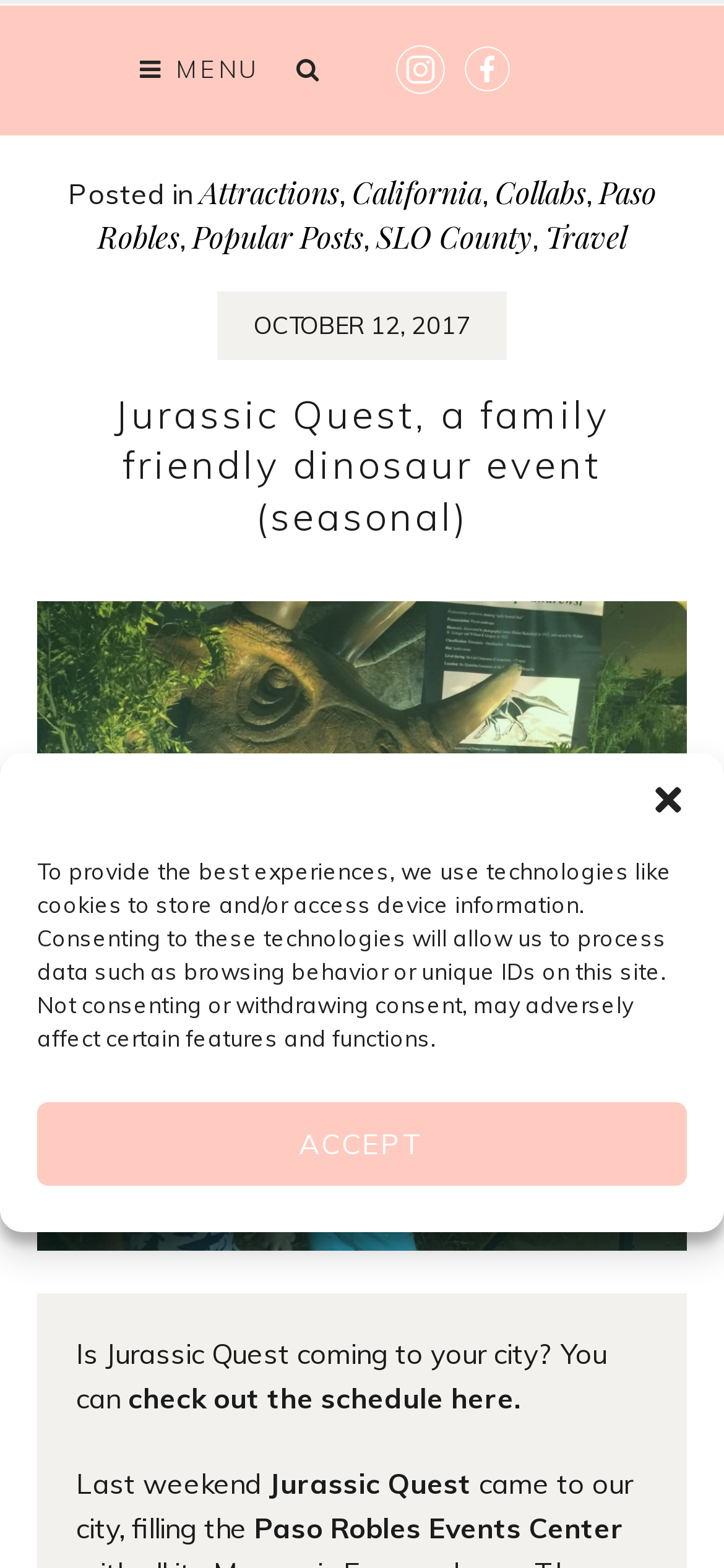Give an extensive and precise description of the webpage.

This webpage is a review of a family-friendly dinosaur event called Jurassic Quest. At the top, there is a navigation menu with a "MENU" button and a "SKIP TO CONTENT" link. Below the navigation menu, there are social media links to Instagram and Facebook, represented by their respective icons.

On the left side of the page, there is a list of categories, including "Attractions", "California", "Collabs", "Paso Robles", "Popular Posts", "SLO County", and "Travel". Each category is a link, and they are separated by commas.

The main content of the page is a review of the Jurassic Quest event, which is a seasonal event. The review is accompanied by an image of the event, which takes up most of the page. The image is captioned "Jurassic Quest Review by Two In Tow & On The Go".

The review text starts with a question, "Is Jurassic Quest coming to your city?" and provides a link to check out the schedule. The text then describes the event, which took place at the Paso Robles Events Center, and mentions that it was a fun, family-friendly experience with life-like animatronic dinosaurs, crafts, and play.

At the top of the page, there is a date, "OCTOBER 12, 2017", and a heading that summarizes the content of the page, "Jurassic Quest, a family friendly dinosaur event (seasonal)".